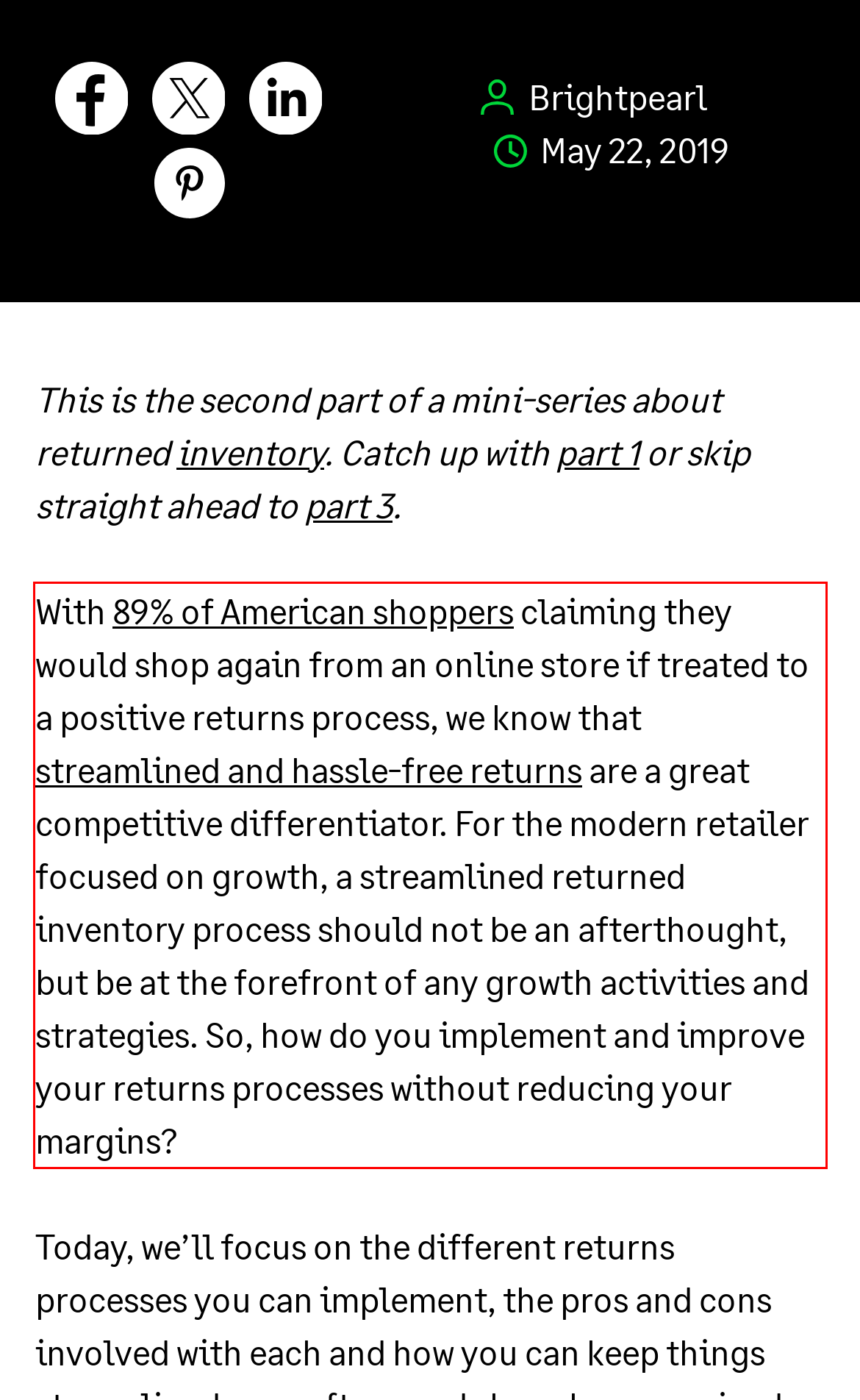Analyze the webpage screenshot and use OCR to recognize the text content in the red bounding box.

With 89% of American shoppers claiming they would shop again from an online store if treated to a positive returns process, we know that streamlined and hassle-free returns are a great competitive differentiator. For the modern retailer focused on growth, a streamlined returned inventory process should not be an afterthought, but be at the forefront of any growth activities and strategies. So, how do you implement and improve your returns processes without reducing your margins?